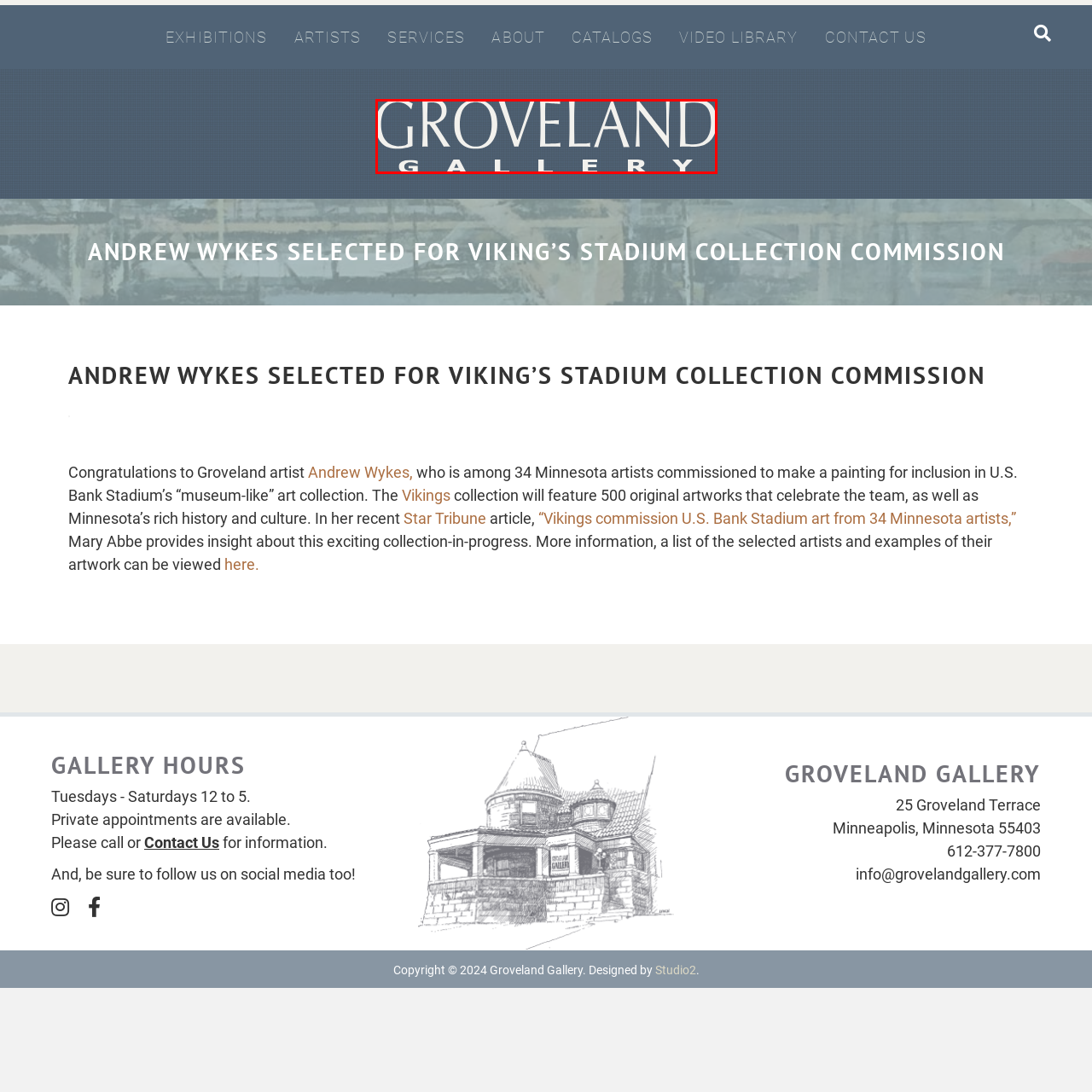Check the section outlined in red, Who was recently commissioned for a collection at U.S. Bank Stadium? Please reply with a single word or phrase.

Andrew Wykes